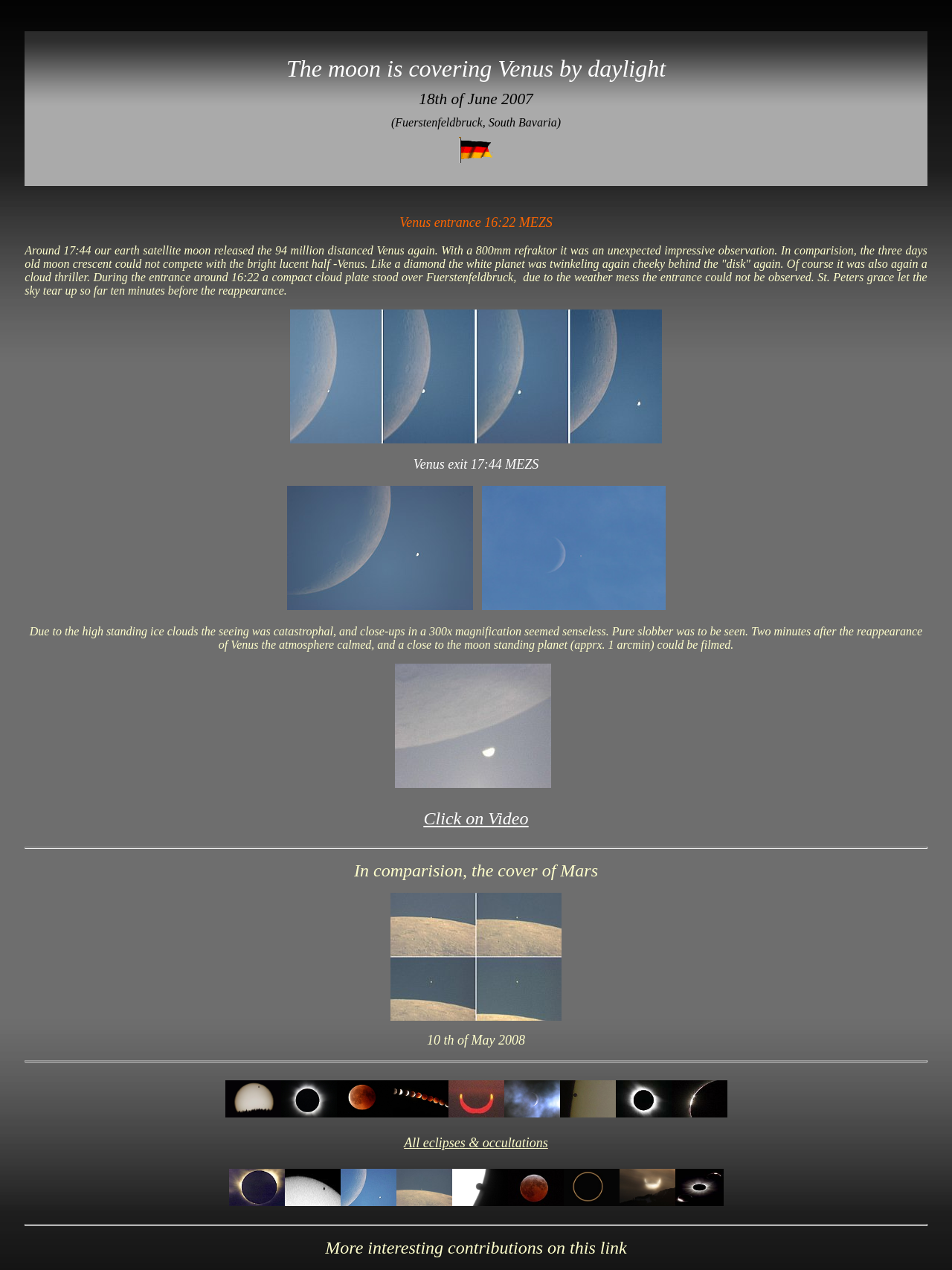How many images are linked to the text 'Venustansit 2012 by Boeckel'?
Can you offer a detailed and complete answer to this question?

The text 'Venustansit 2012 by Boeckel' is linked to one image, which is likely to be a photo or illustration related to the Venus transit event in 2012.